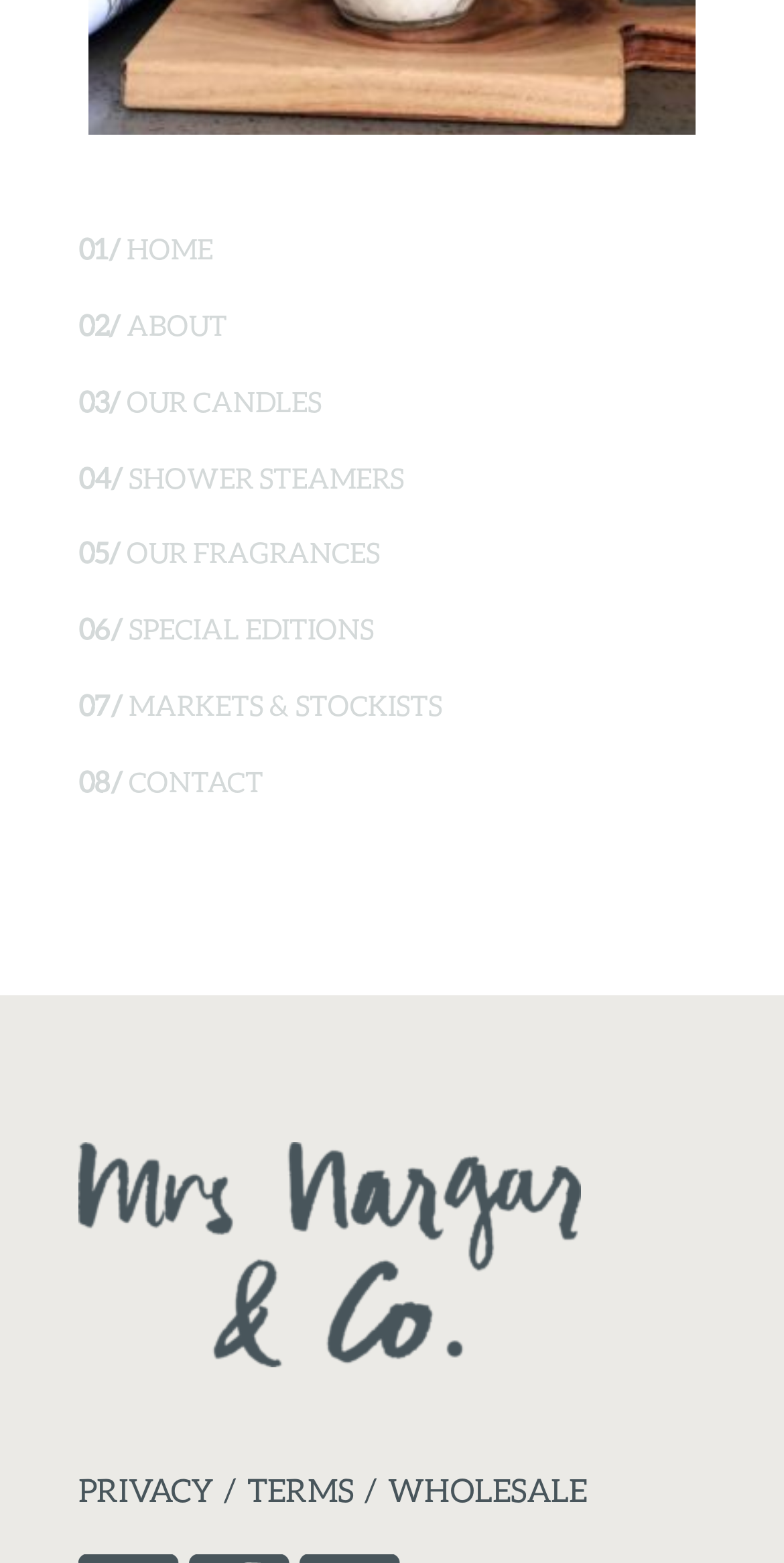Pinpoint the bounding box coordinates of the area that must be clicked to complete this instruction: "explore wholesale options".

[0.495, 0.941, 0.749, 0.965]